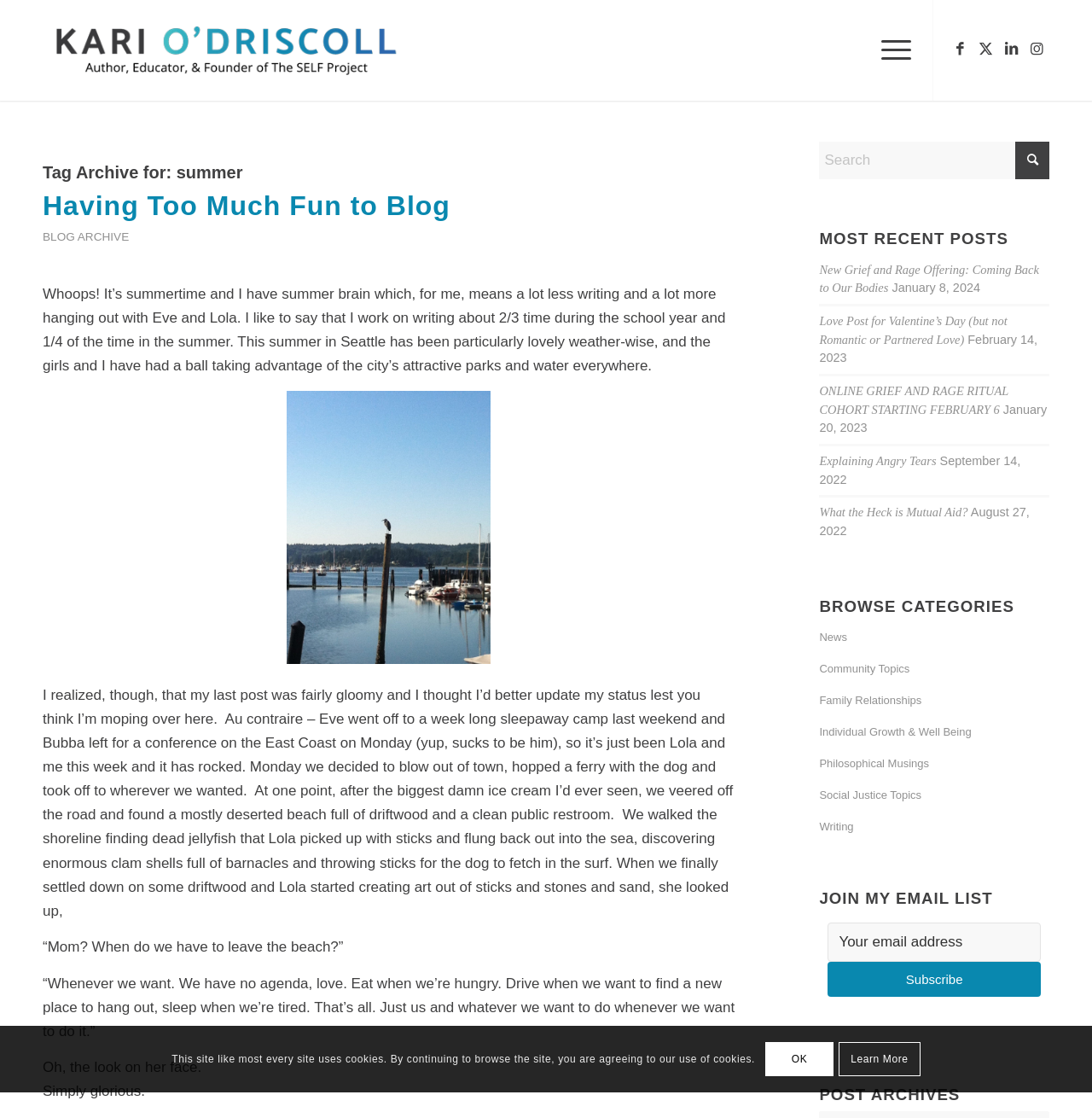Can you find the bounding box coordinates for the element to click on to achieve the instruction: "Search for a post"?

[0.75, 0.127, 0.961, 0.16]